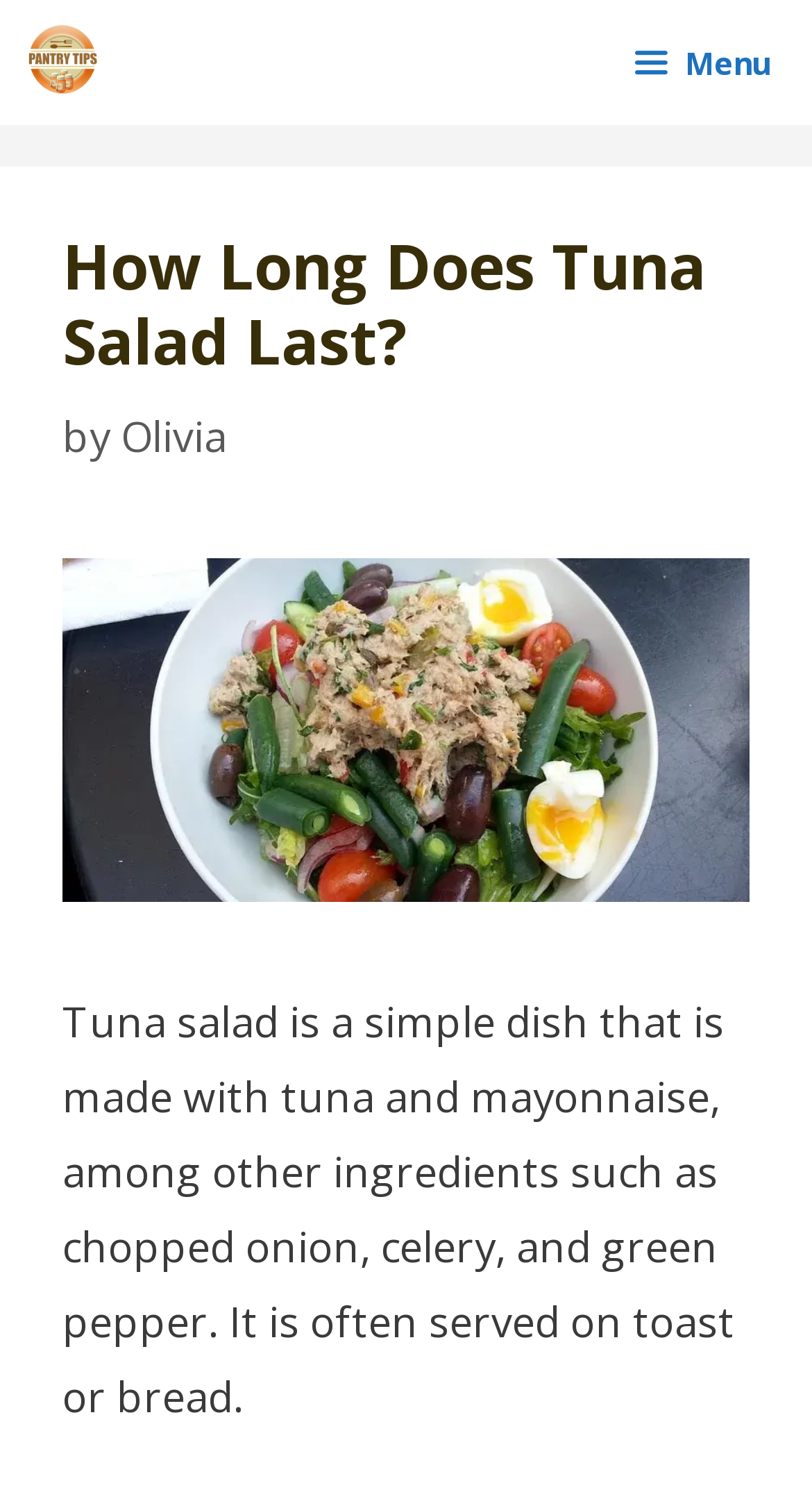Offer a meticulous caption that includes all visible features of the webpage.

The webpage is about "How Long Does Tuna Salad Last?" and appears to be an article or blog post. At the top left corner, there is a link to "Pantry Tips" accompanied by an image with the same name. On the top right corner, there is a button with a menu icon, which controls a mobile menu.

Below the top section, there is a header area that spans most of the width of the page. Within this header, there is a heading that reads "How Long Does Tuna Salad Last?" followed by the text "by" and a link to the author's name, "Olivia".

Below the header, there is a large image related to the topic of tuna salad. Underneath the image, there is a block of text that summarizes the dish, stating that it is a simple dish made with tuna and mayonnaise, among other ingredients, and is often served on toast or bread.